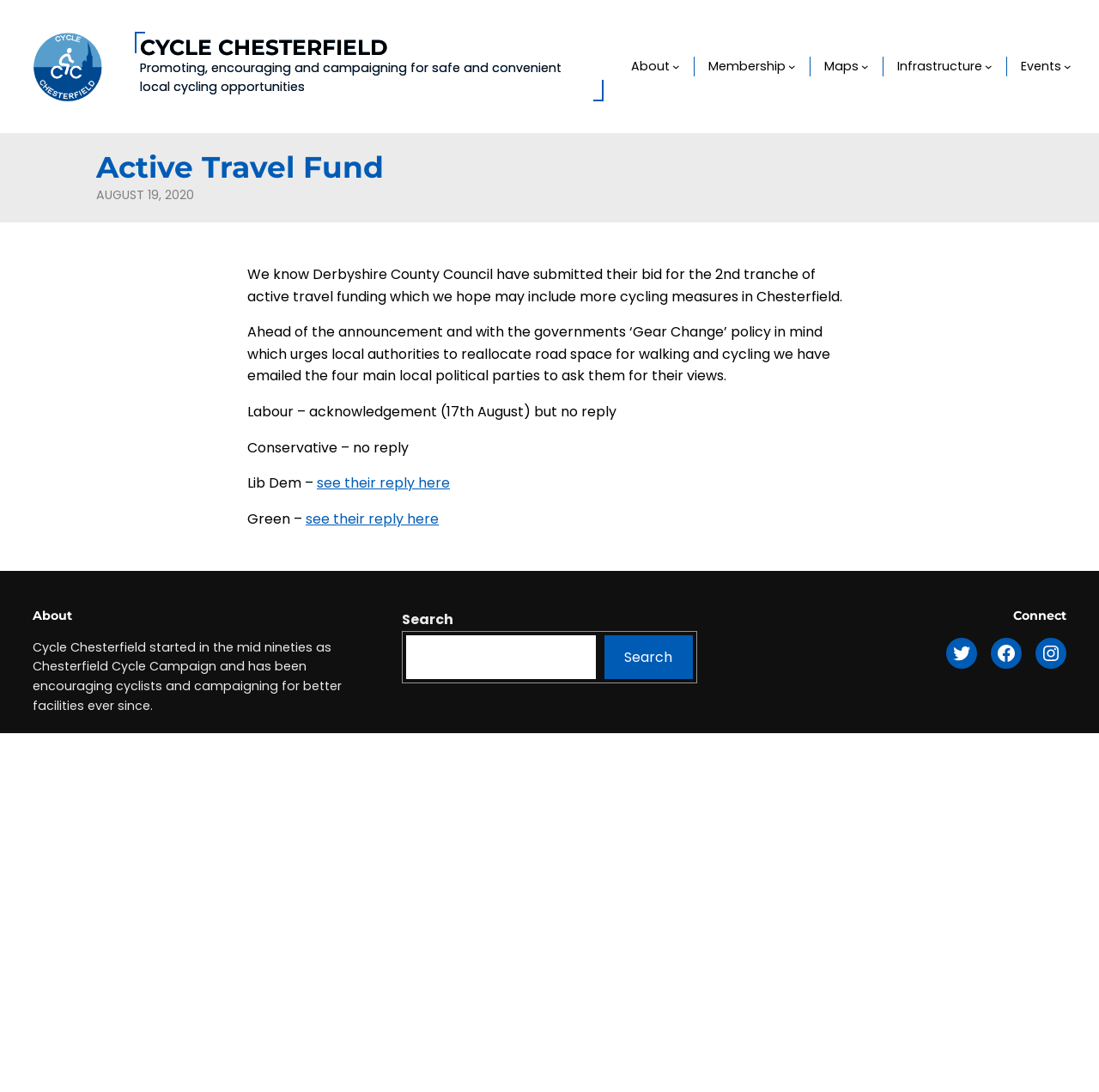Provide a brief response to the question below using one word or phrase:
What is the date mentioned in the text?

AUGUST 19, 2020